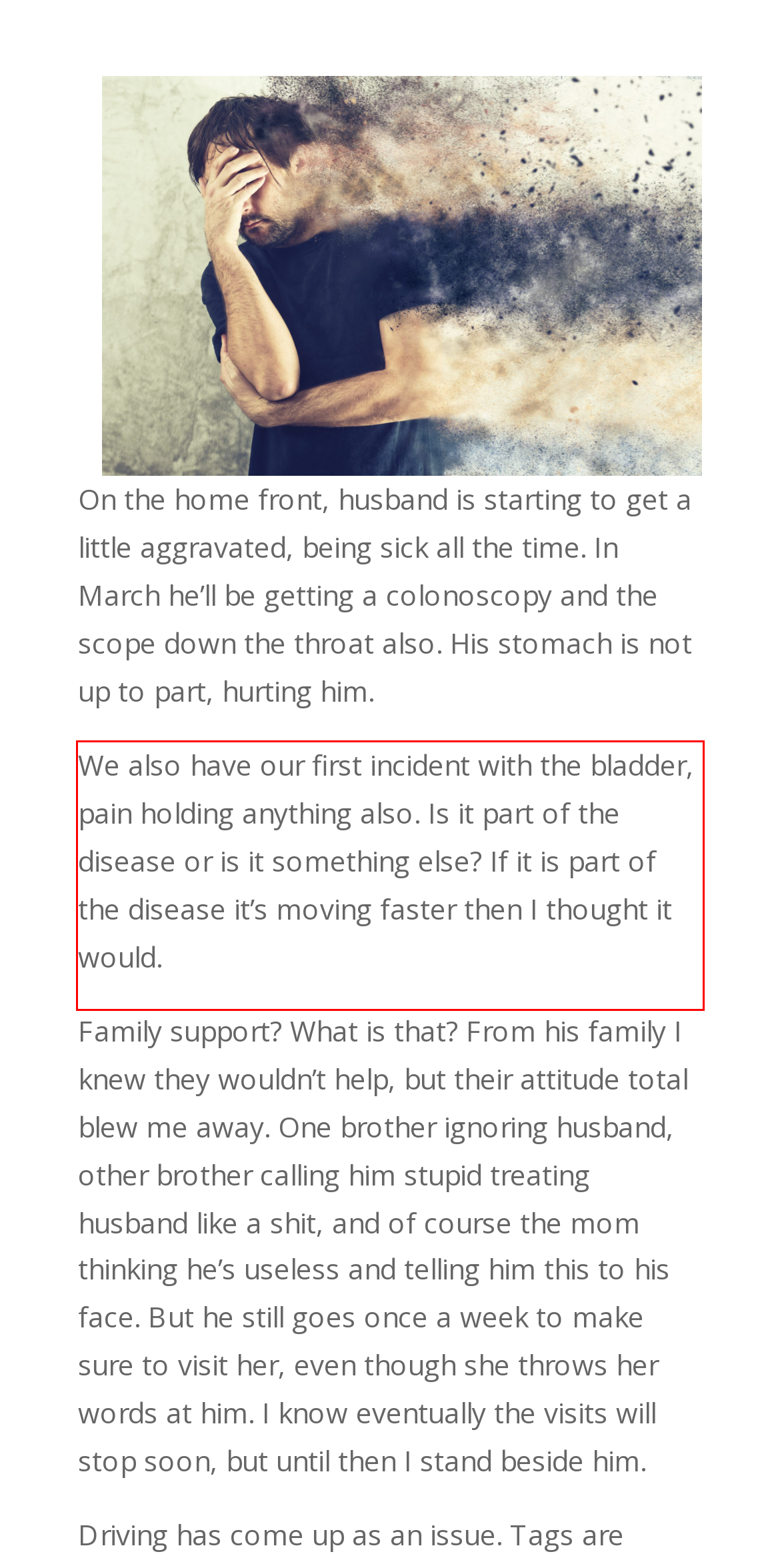Inspect the webpage screenshot that has a red bounding box and use OCR technology to read and display the text inside the red bounding box.

We also have our first incident with the bladder, pain holding anything also. Is it part of the disease or is it something else? If it is part of the disease it’s moving faster then I thought it would.